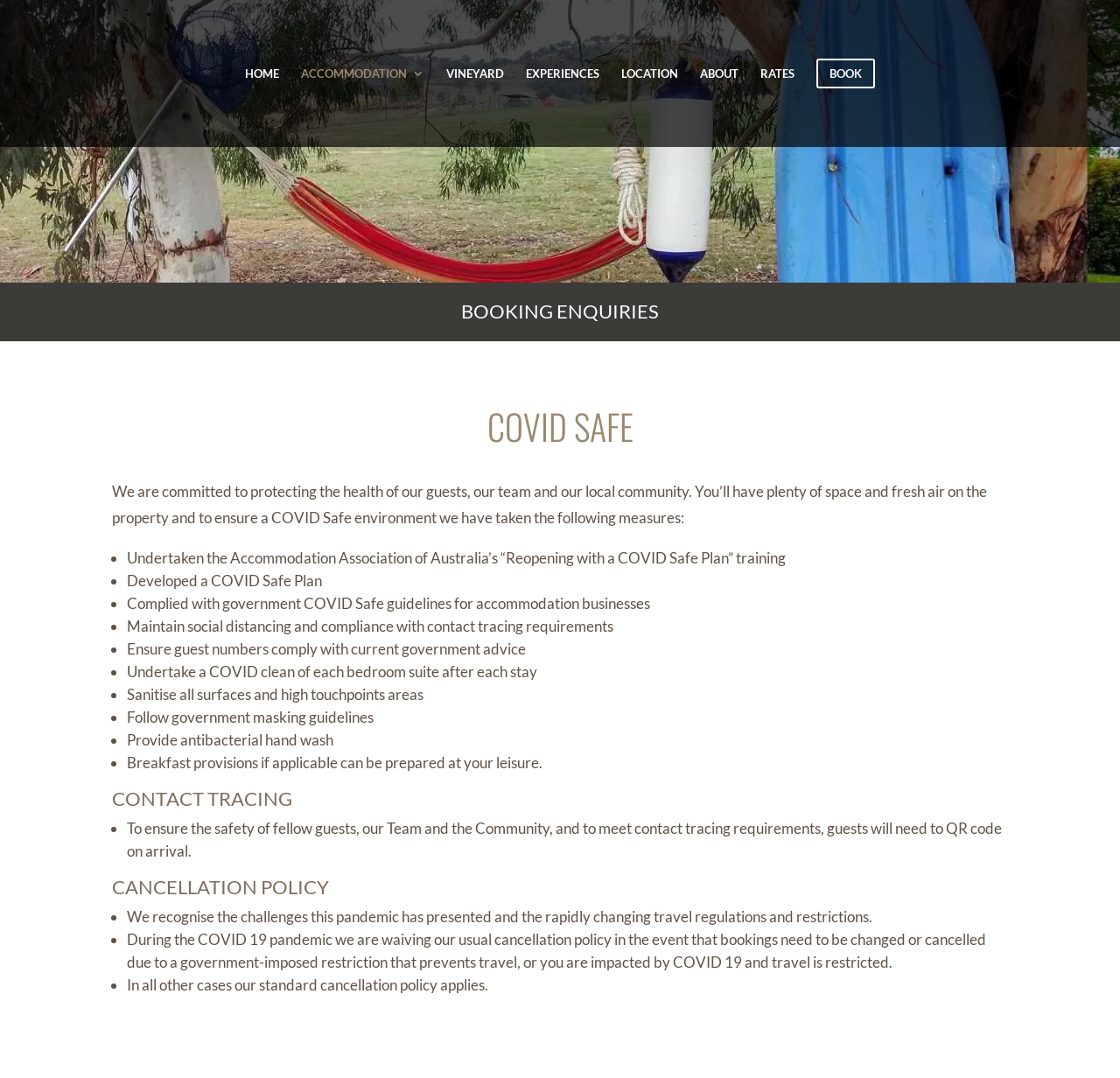What is required for contact tracing?
Look at the image and respond with a one-word or short-phrase answer.

QR code on arrival